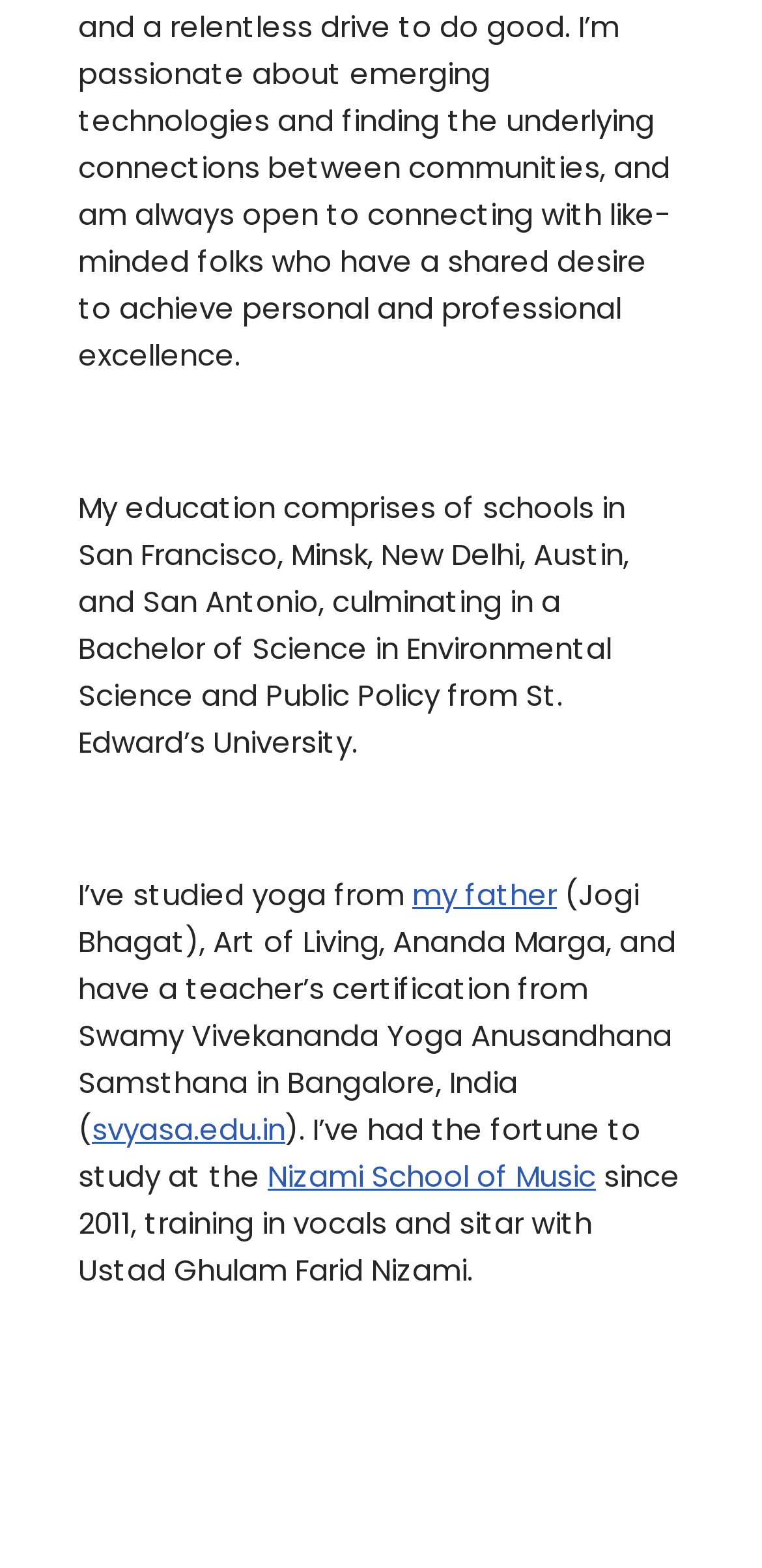Bounding box coordinates should be provided in the format (top-left x, top-left y, bottom-right x, bottom-right y) with all values between 0 and 1. Identify the bounding box for this UI element: Nizami School of Music

[0.351, 0.736, 0.782, 0.763]